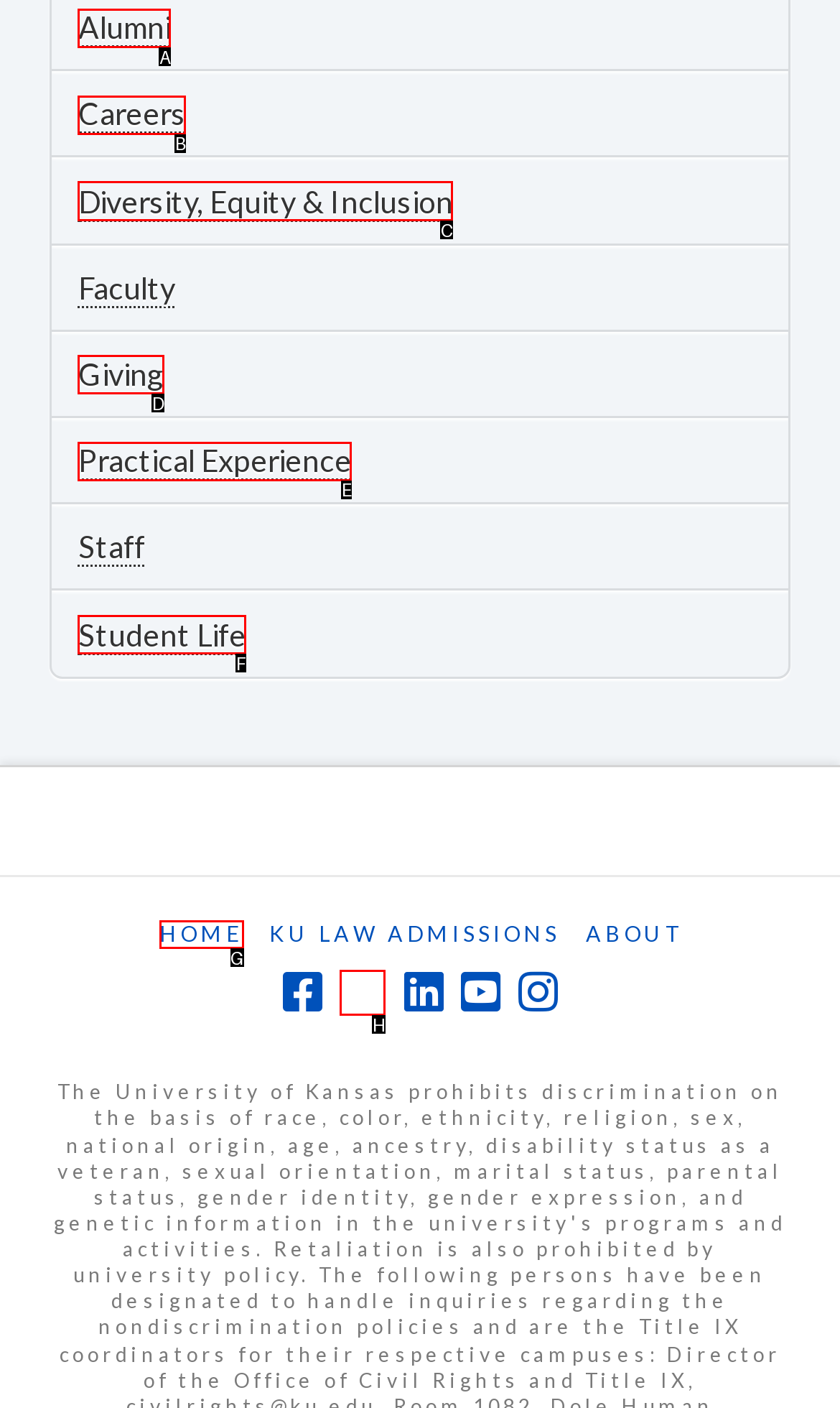Which option should be clicked to execute the following task: Learn about Diversity, Equity & Inclusion? Respond with the letter of the selected option.

C